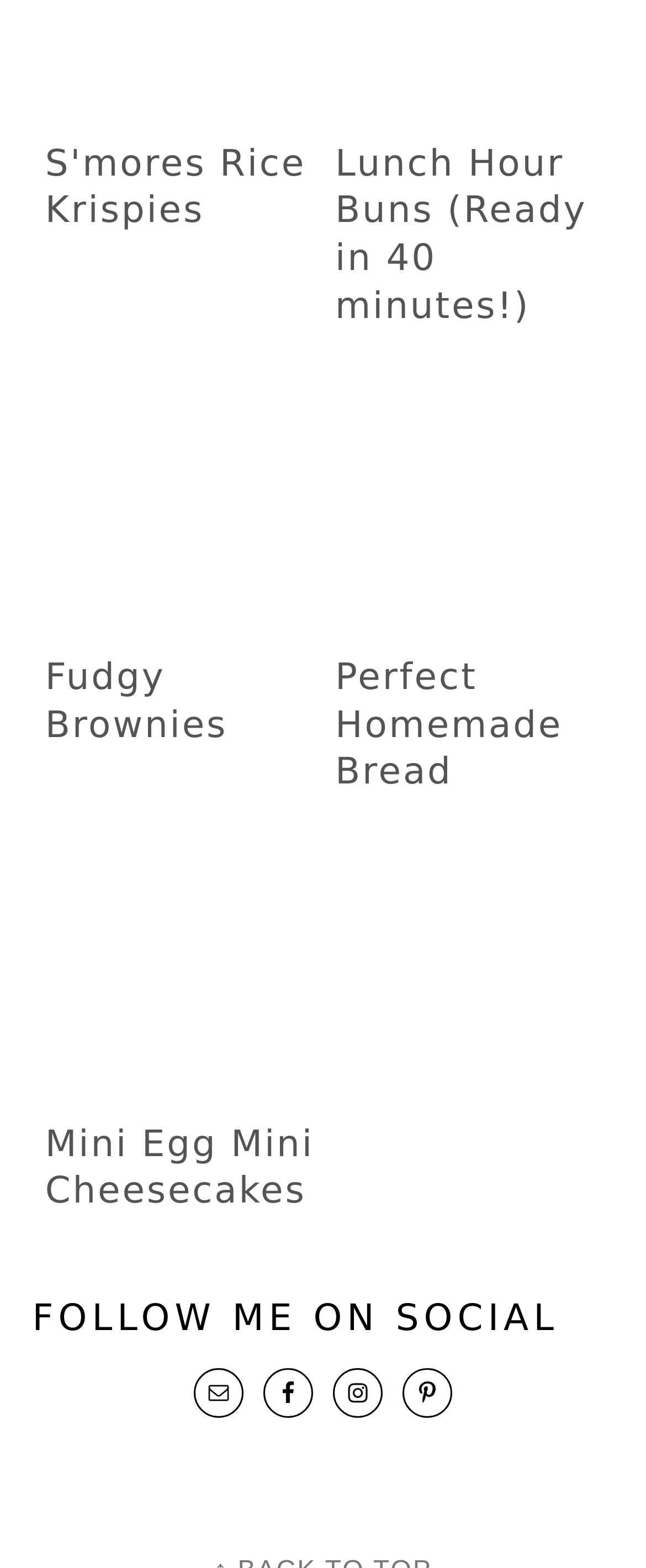Using the provided description Perfect Homemade Bread, find the bounding box coordinates for the UI element. Provide the coordinates in (top-left x, top-left y, bottom-right x, bottom-right y) format, ensuring all values are between 0 and 1.

[0.519, 0.419, 0.871, 0.506]